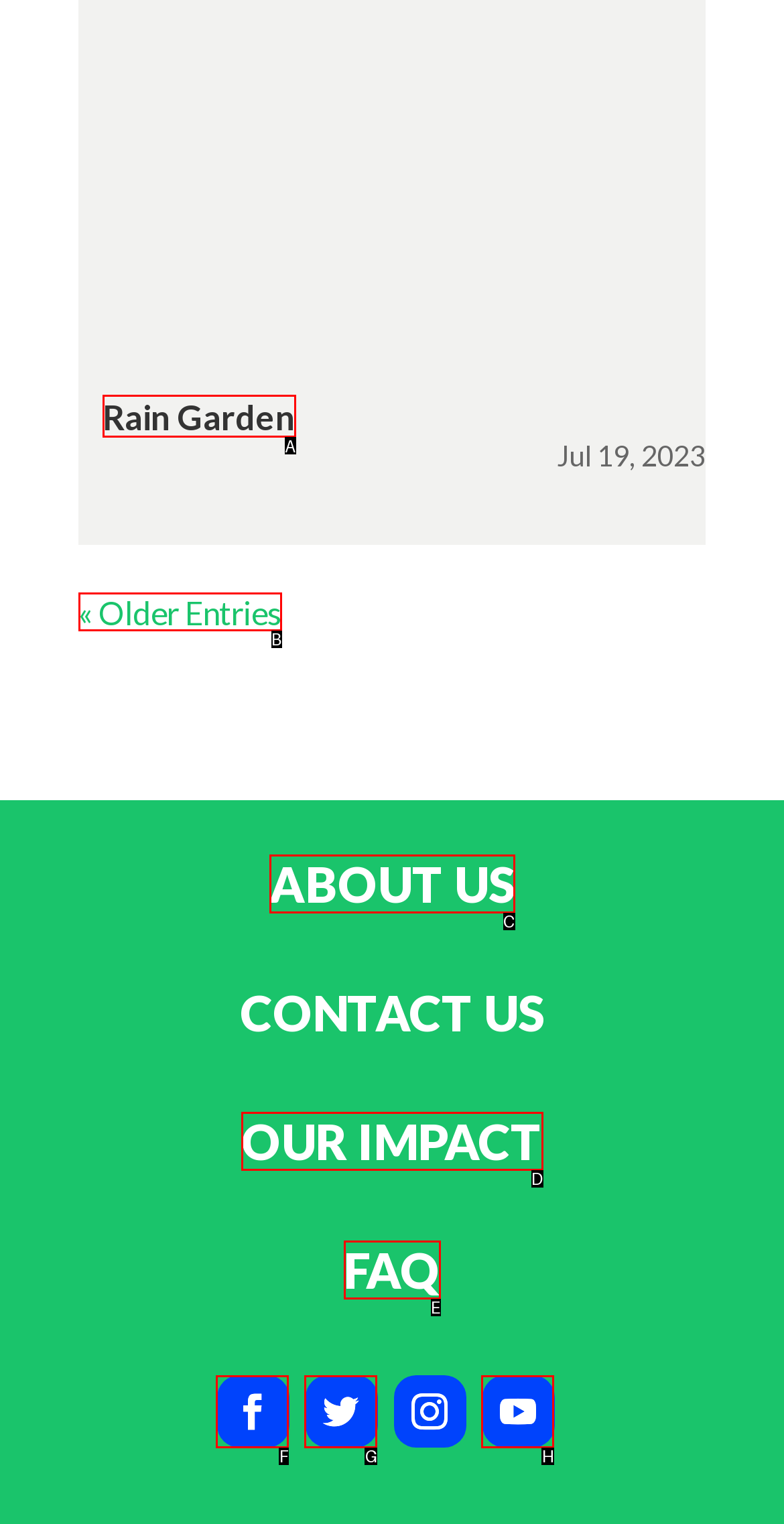Identify the letter of the option that should be selected to accomplish the following task: view older entries. Provide the letter directly.

B